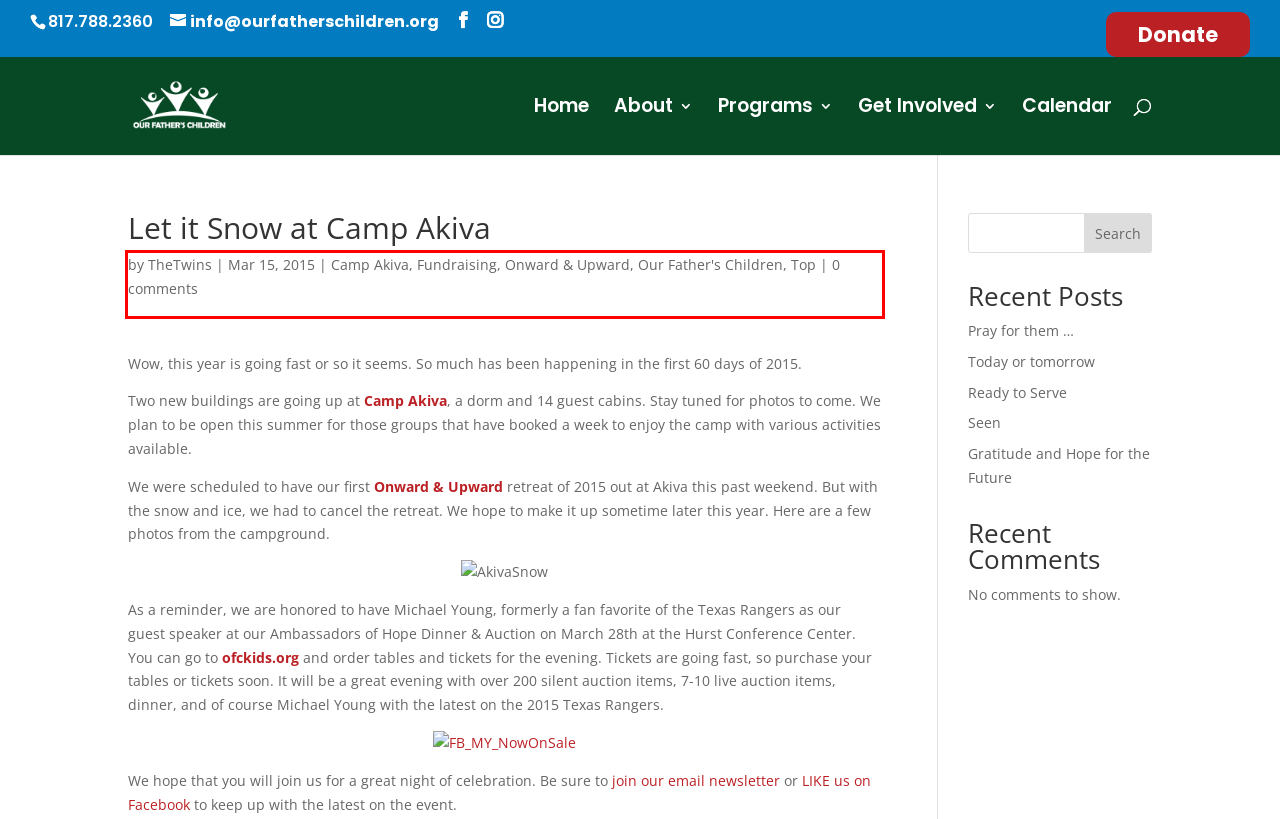Extract and provide the text found inside the red rectangle in the screenshot of the webpage.

by TheTwins | Mar 15, 2015 | Camp Akiva, Fundraising, Onward & Upward, Our Father's Children, Top | 0 comments